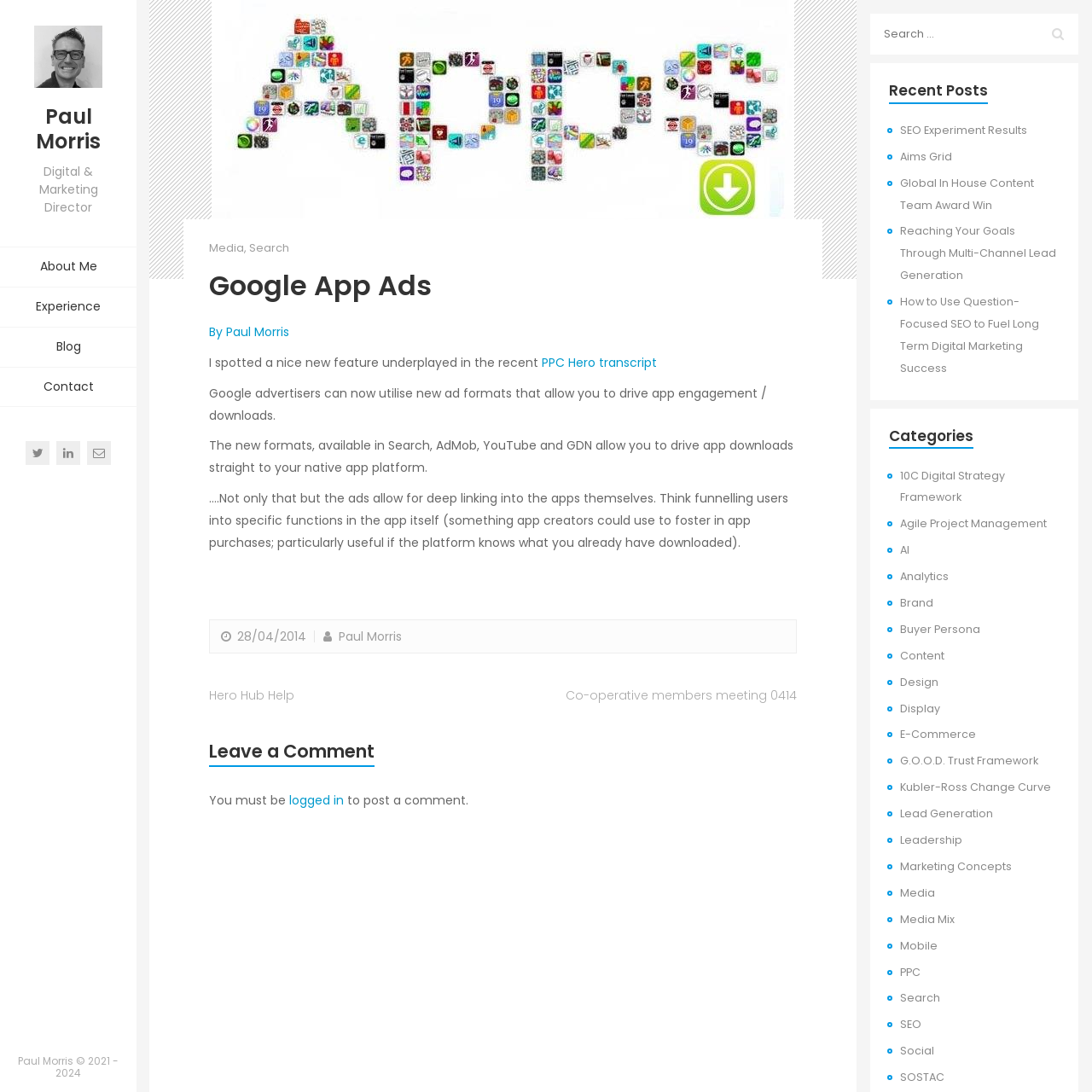Please locate the clickable area by providing the bounding box coordinates to follow this instruction: "Read the 'Google App Ads' article".

[0.191, 0.246, 0.729, 0.278]